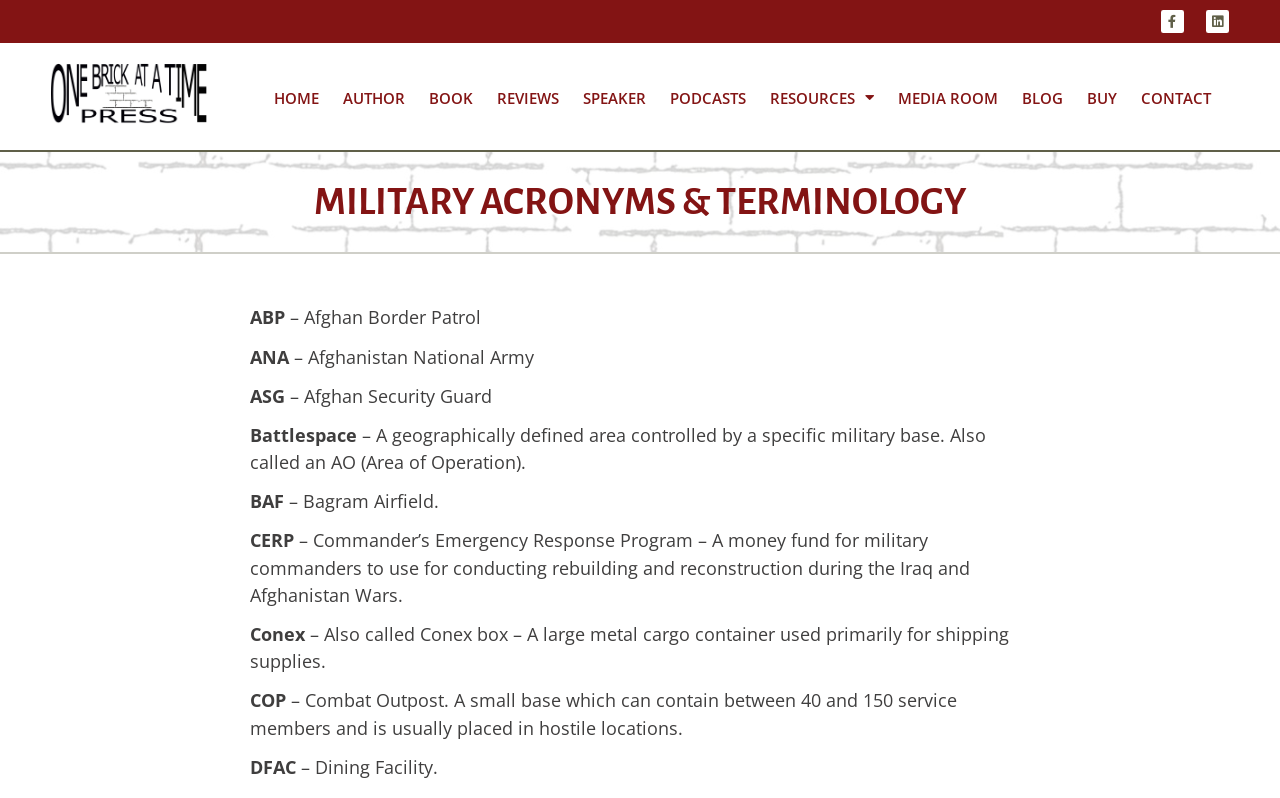Generate a comprehensive description of the webpage.

The webpage is about military terminology, with a focus on acronyms and their meanings. At the top right corner, there are social media links to Facebook and LinkedIn, as well as a site logo on the top left corner. Below the logo, there is a navigation menu with links to various sections of the website, including Home, Author, Book, Reviews, Speaker, Podcasts, Resources, Media Room, Blog, Buy, and Contact.

The main content of the webpage is a list of military acronyms and their definitions. The list starts with "MILITARY ACRONYMS & TERMINOLOGY" in a heading, followed by a series of static text elements, each containing an acronym and its corresponding definition. The acronyms are listed in alphabetical order, with their definitions provided in a concise and clear manner. Some examples of the acronyms and their definitions include "ABP - Afghan Border Patrol", "ANA - Afghanistan National Army", "ASG - Afghan Security Guard", and "Battlespace - A geographically defined area controlled by a specific military base. Also called an AO (Area of Operation)". The list continues with many more acronyms and their definitions, providing a comprehensive resource for understanding military terminology.